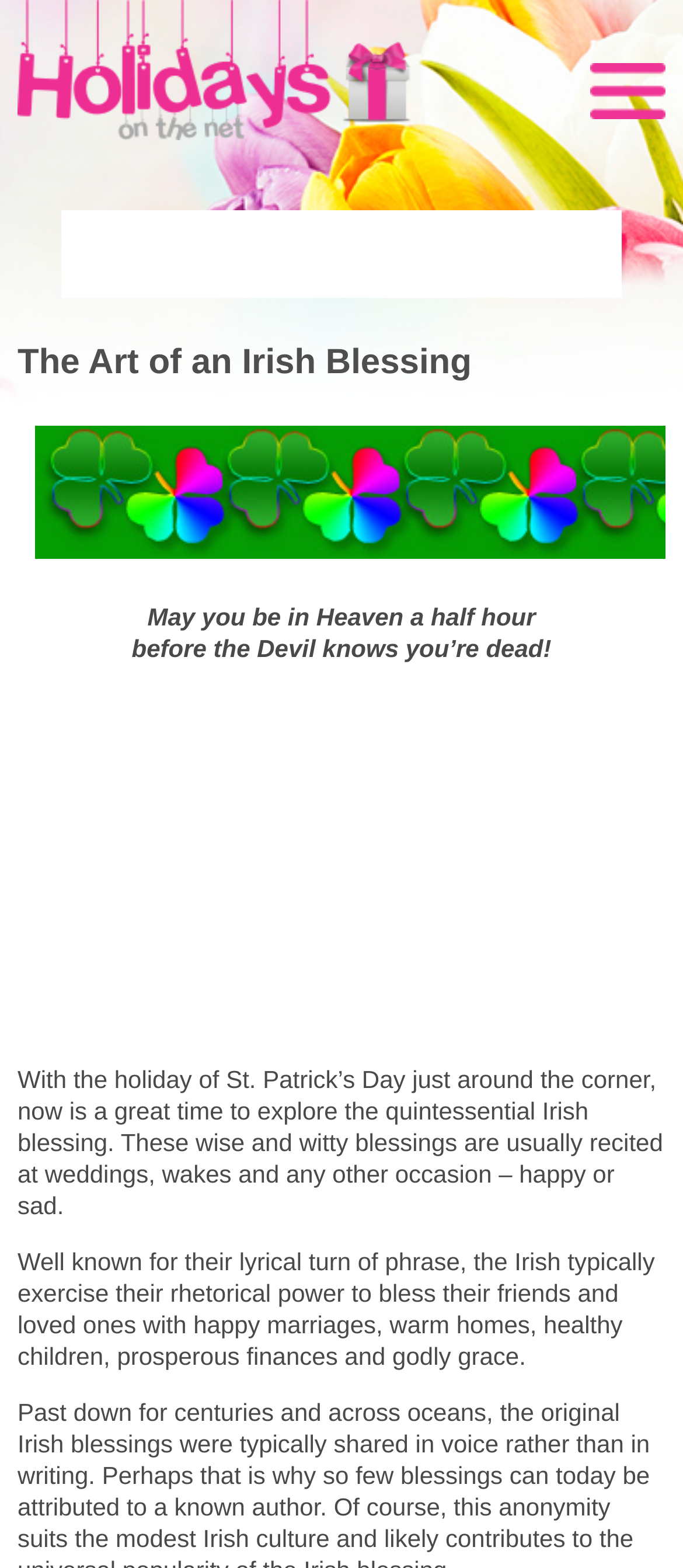Please give a concise answer to this question using a single word or phrase: 
What is the purpose of Irish blessings?

To bless friends and loved ones